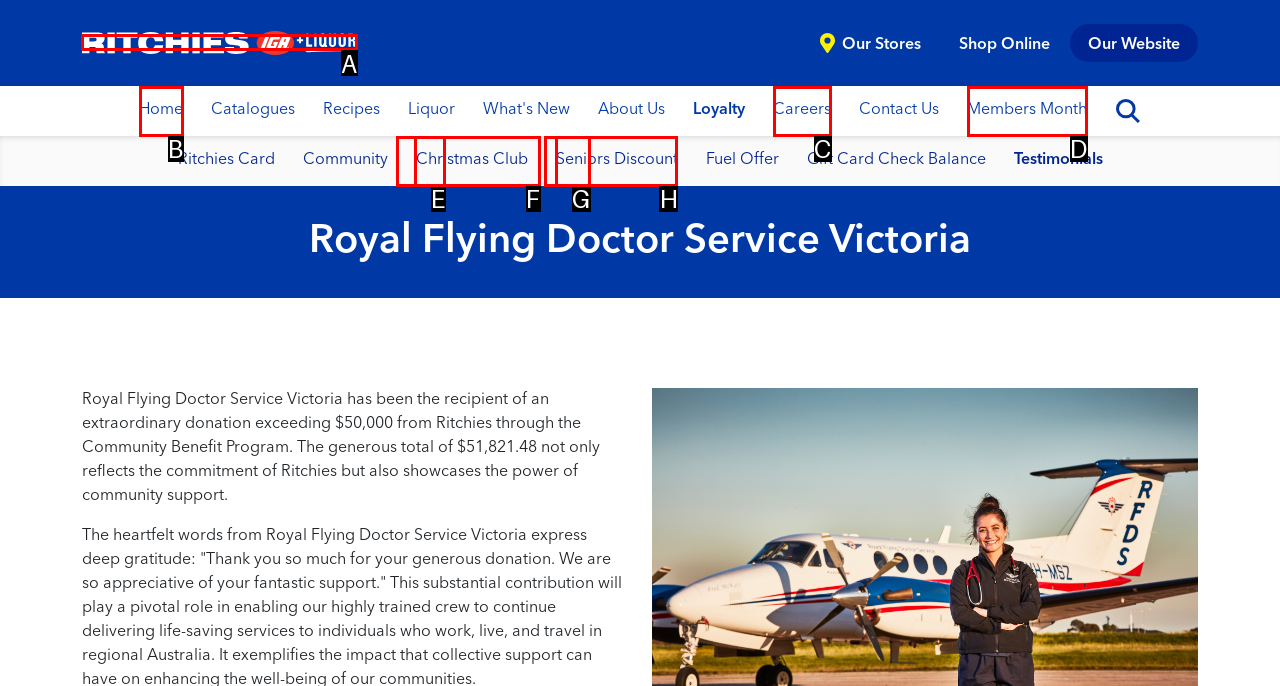Specify the letter of the UI element that should be clicked to achieve the following: Click the Ritchies IGA+Liquor logo
Provide the corresponding letter from the choices given.

A